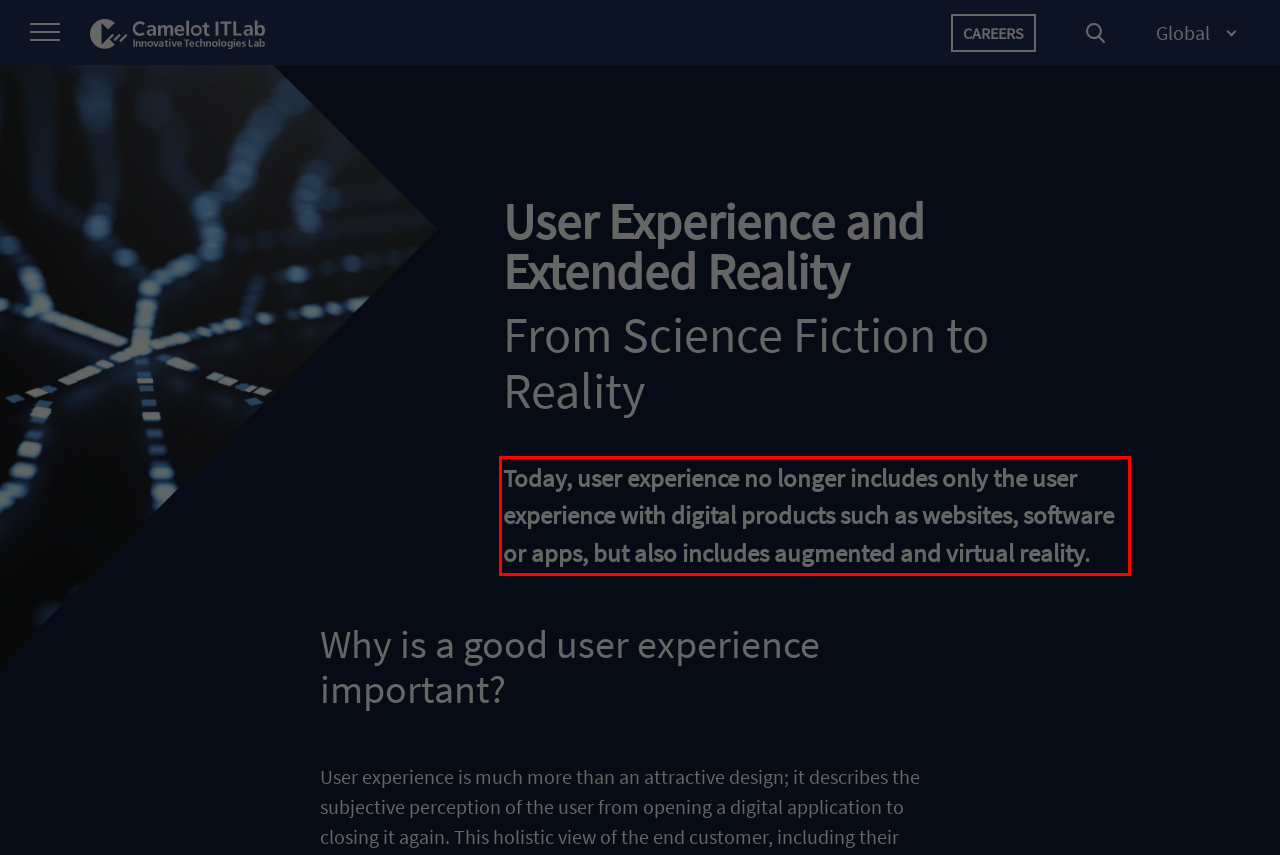Analyze the screenshot of the webpage that features a red bounding box and recognize the text content enclosed within this red bounding box.

Today, user experience no longer includes only the user experience with digital products such as websites, software or apps, but also includes augmented and virtual reality.​